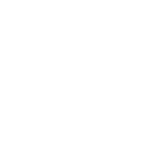What is the purpose of the platform?
Answer with a single word or phrase, using the screenshot for reference.

Product research and analytics